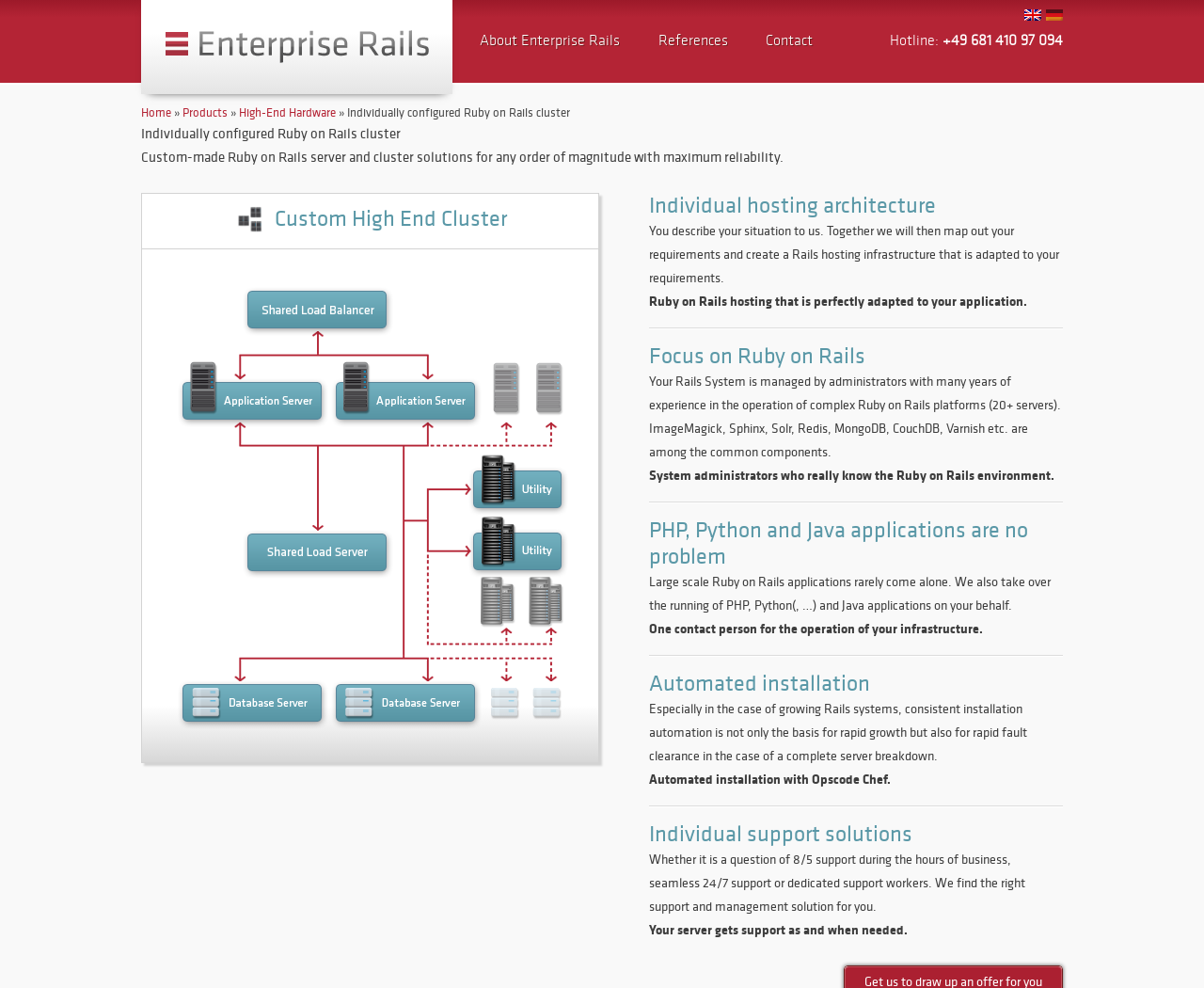What is the purpose of the automated installation?
Based on the screenshot, respond with a single word or phrase.

Rapid growth and fault clearance